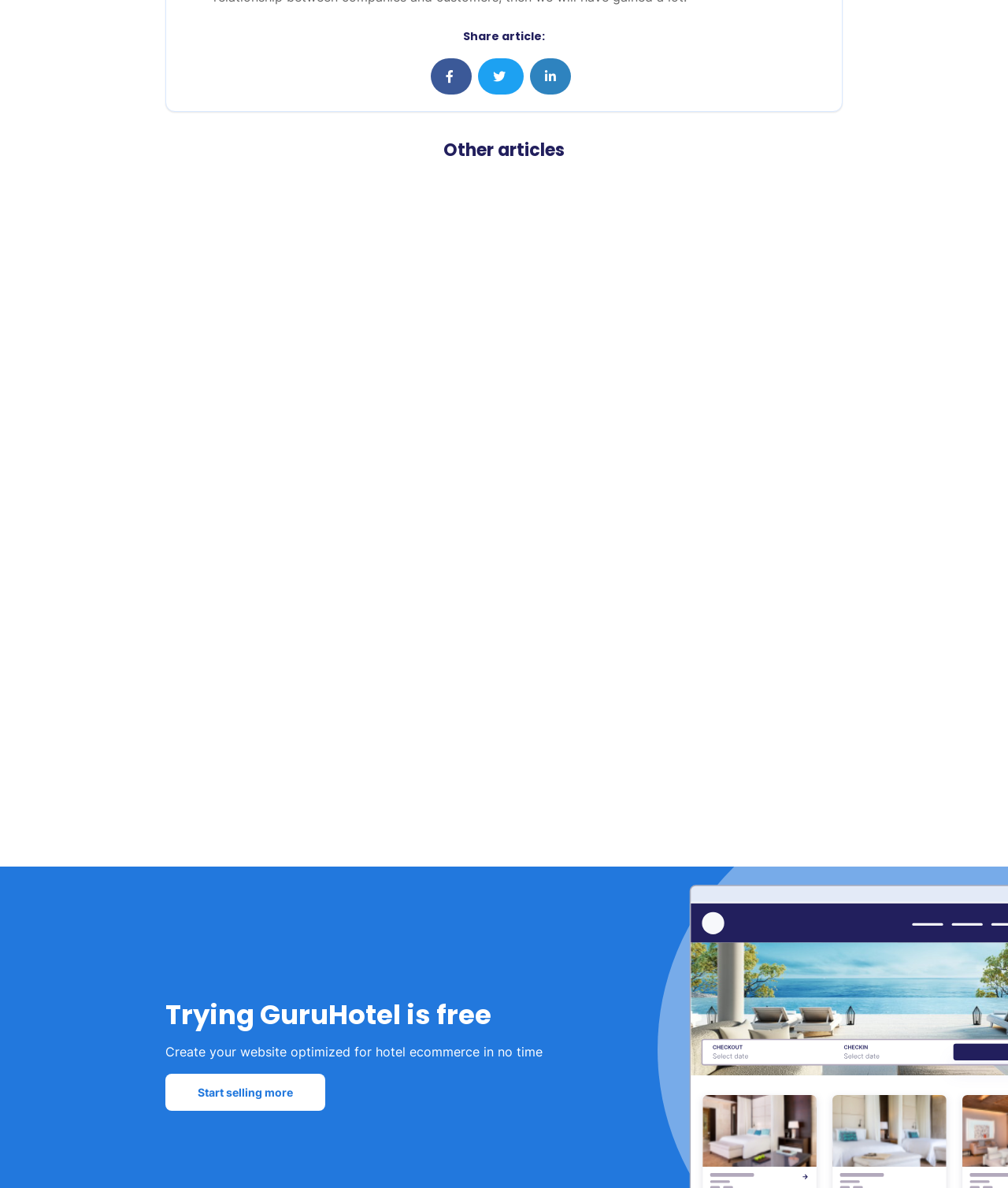How many articles are listed?
Refer to the image and respond with a one-word or short-phrase answer.

7